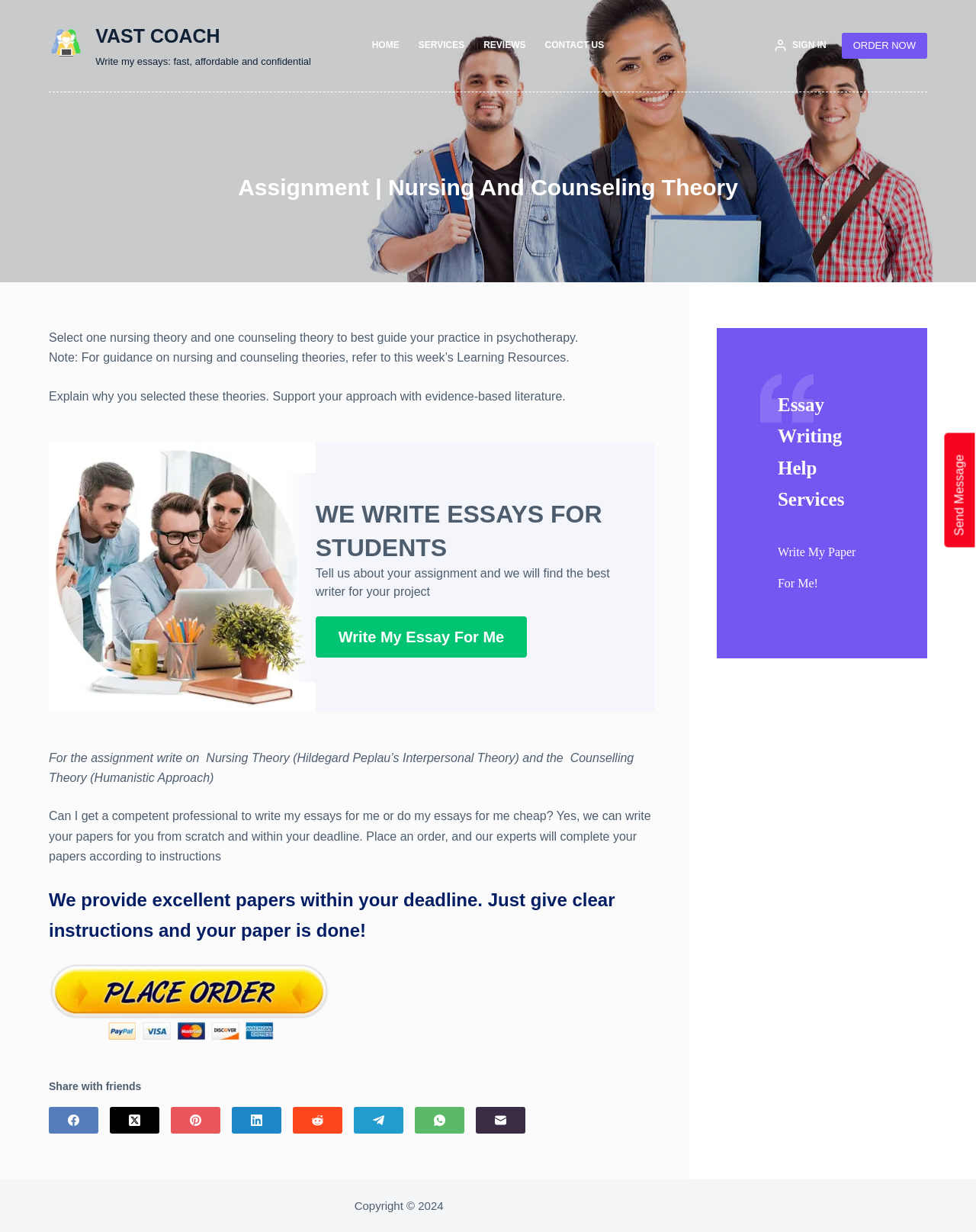Identify the bounding box coordinates of the specific part of the webpage to click to complete this instruction: "Visit the AV Managed Services page".

None